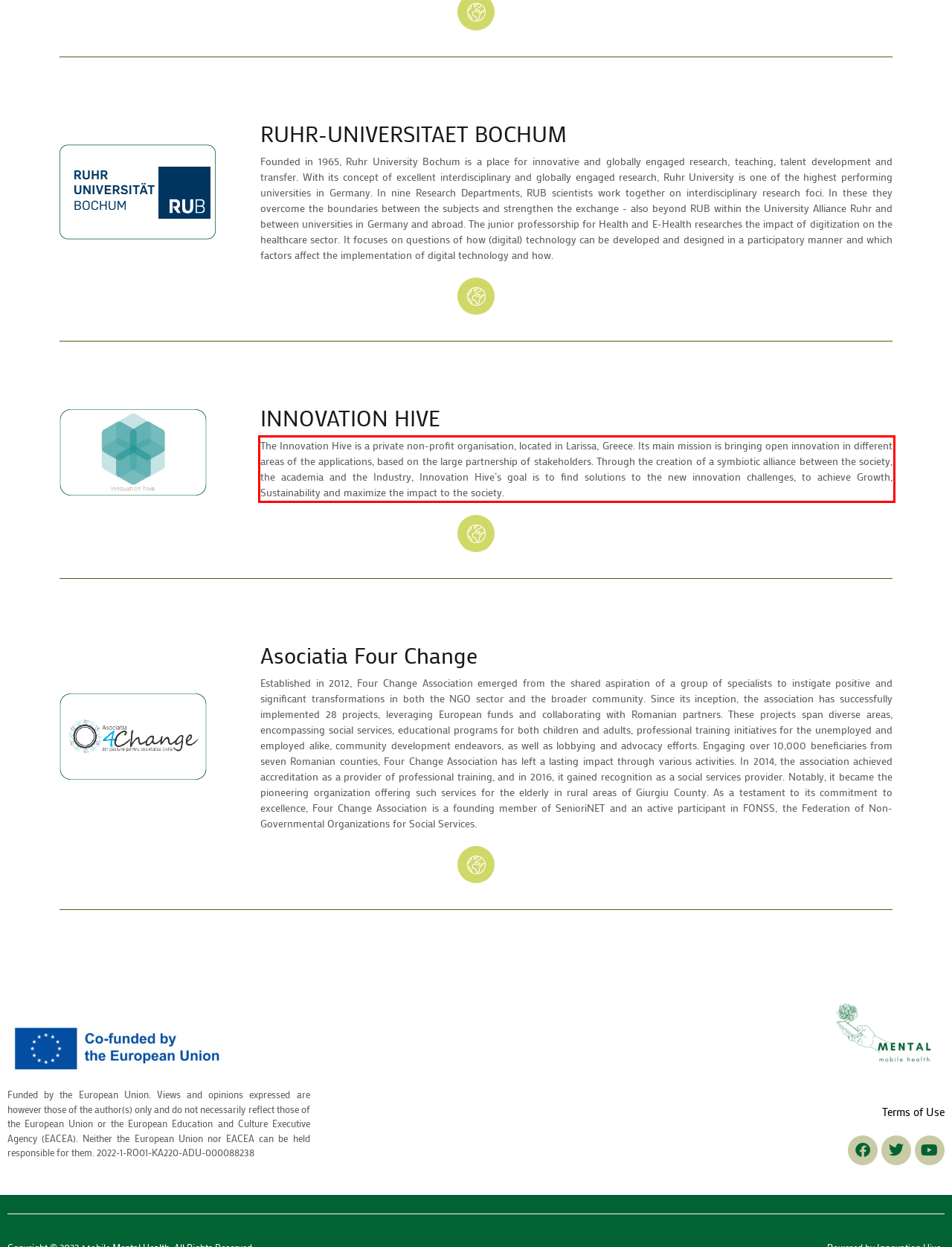Analyze the screenshot of a webpage where a red rectangle is bounding a UI element. Extract and generate the text content within this red bounding box.

The Innovation Hive is a private non-profit organisation, located in Larissa, Greece. Its main mission is bringing open innovation in different areas of the applications, based on the large partnership of stakeholders. Through the creation of a symbiotic alliance between the society, the academia and the Industry, Innovation Hive’s goal is to find solutions to the new innovation challenges, to achieve Growth, Sustainability and maximize the impact to the society.